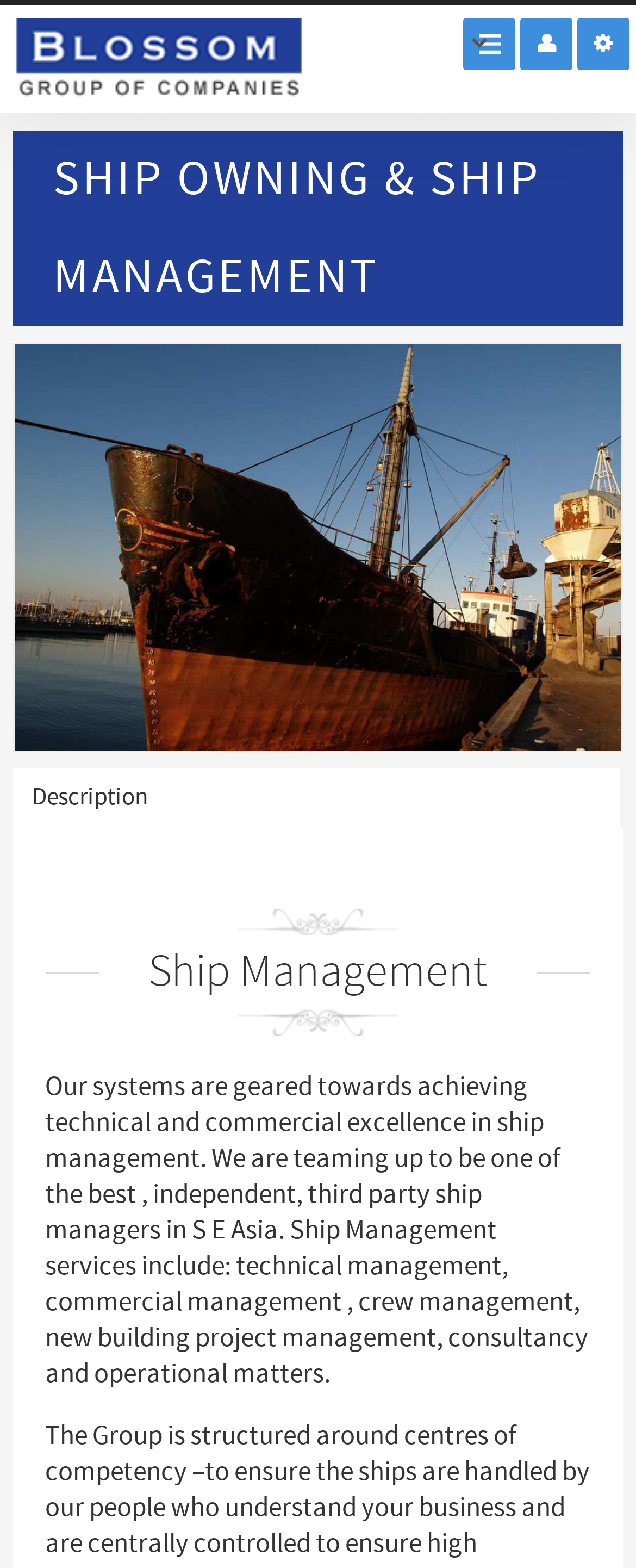Give a detailed explanation of the elements present on the webpage.

The webpage is about Ship Owning and Ship Management, with a prominent heading at the top center of the page. Below the heading, there is a link to "Blossom Group" on the left side, followed by three icons on the right side, represented by Unicode characters \uf007 and \uf013, and a combobox. 

On the left side of the page, there is a navigation menu with a link to "Ship Owning & Ship Management" accompanied by an image. Below the navigation menu, there is another link to "Description". 

The main content of the page is divided into two sections. The first section has a heading "Ship Management" at the top, followed by a paragraph of text that describes the company's goal of achieving technical and commercial excellence in ship management. The text also lists the services provided, including technical management, commercial management, crew management, and others. This section takes up most of the page's content area.